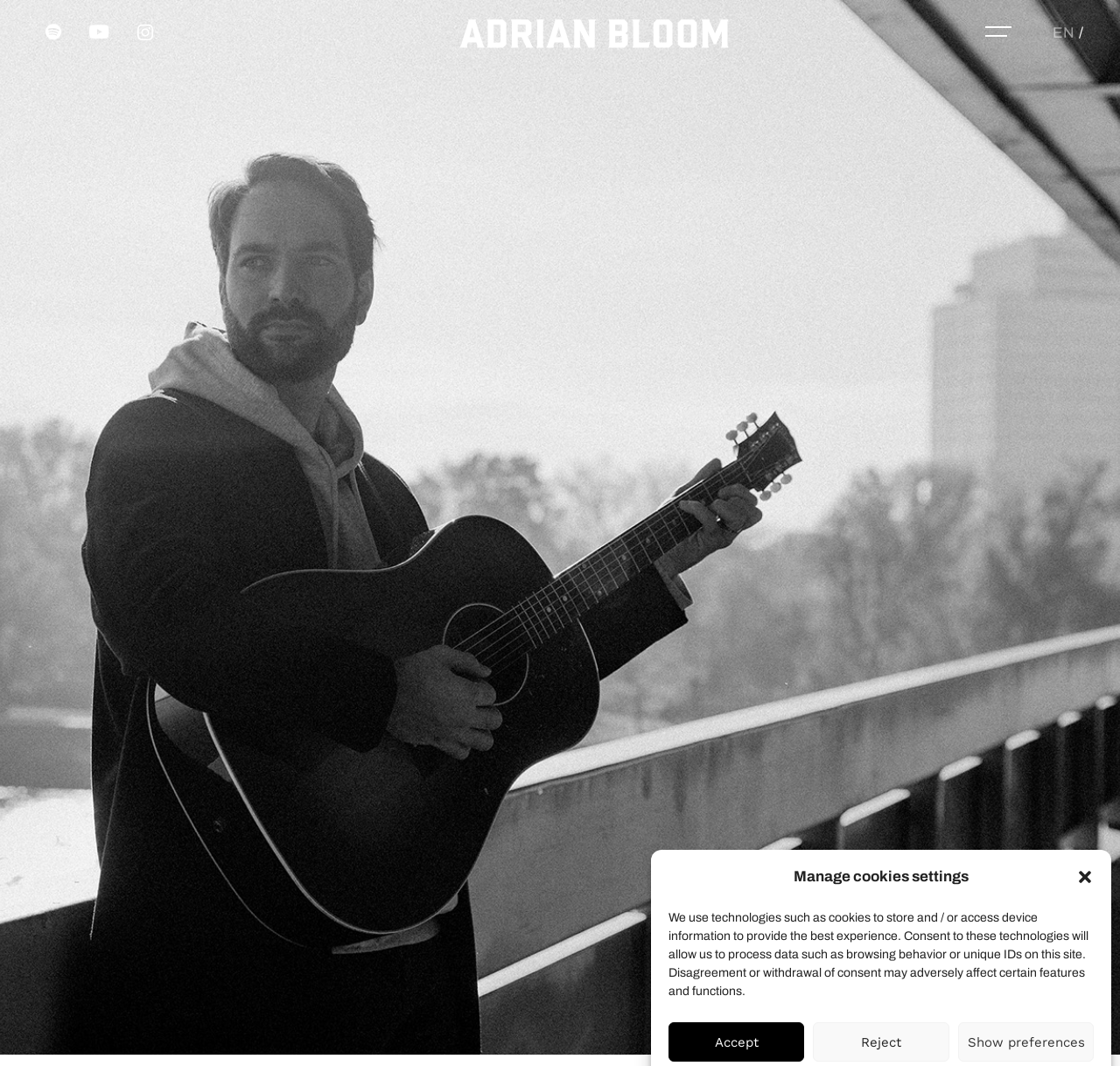Present a detailed account of what is displayed on the webpage.

The webpage is about Adrian Bloom, a singer-songwriter from Slovakia. At the top right corner, there is a close dialog button. Below it, there is a notification about the use of cookies and technologies to store and access device information, with three buttons: Accept, Reject, and Show preferences.

On the top left side, there is a social menu with three icons: Spotify, YouTube, and Instagram. These icons are aligned horizontally and are relatively small in size. Next to the social menu, there is a logo of Adrian Bloom, which is a prominent element on the page.

On the top right side, there is a mobile menu button and a language selection option, which is set to English (EN). The overall layout of the webpage is clean, with a focus on Adrian Bloom's branding and online presence.